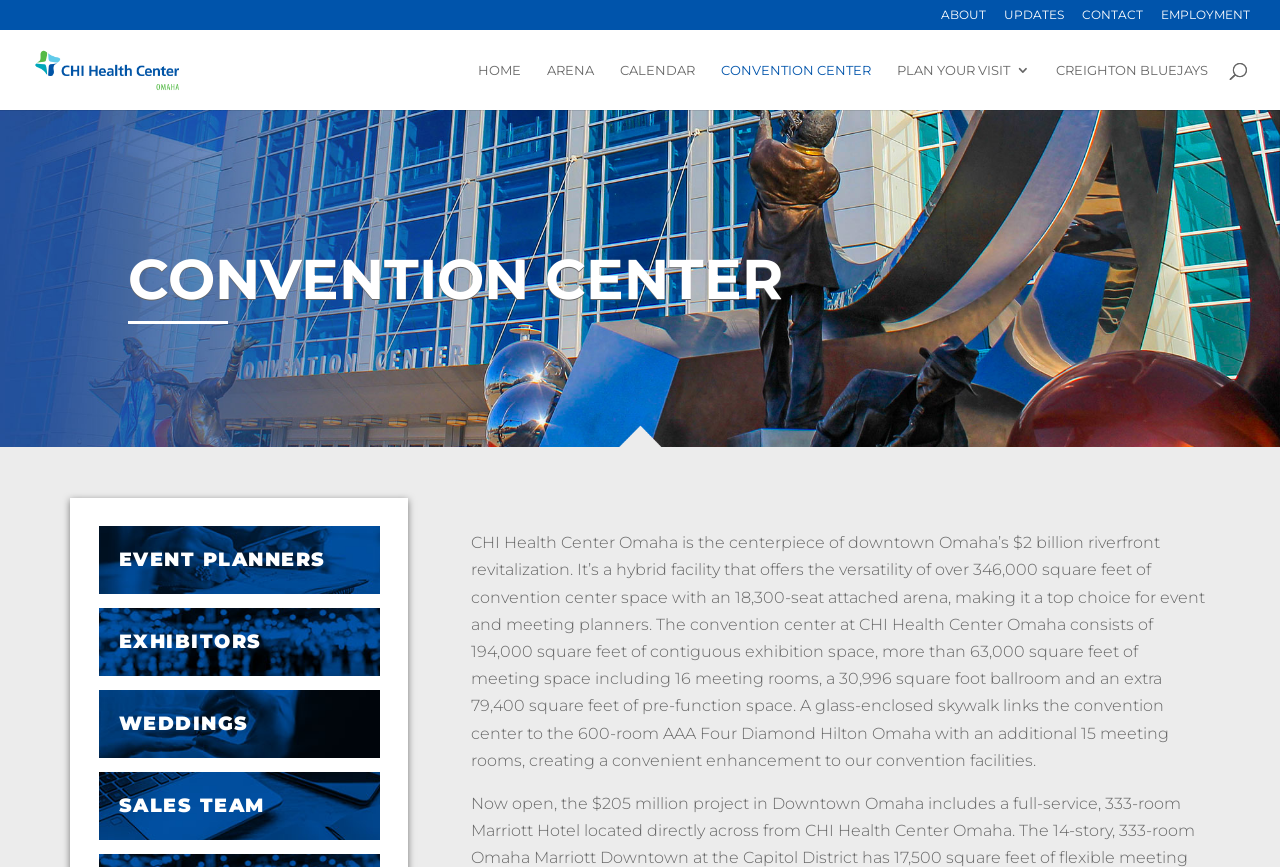Please provide a detailed answer to the question below by examining the image:
How many meeting rooms are available?

The number of meeting rooms can be found in the StaticText 'CHI Health Center Omaha is the centerpiece of downtown Omaha’s $2 billion riverfront revitalization...'. Specifically, it mentions 'more than 63,000 square feet of meeting space including 16 meeting rooms'.